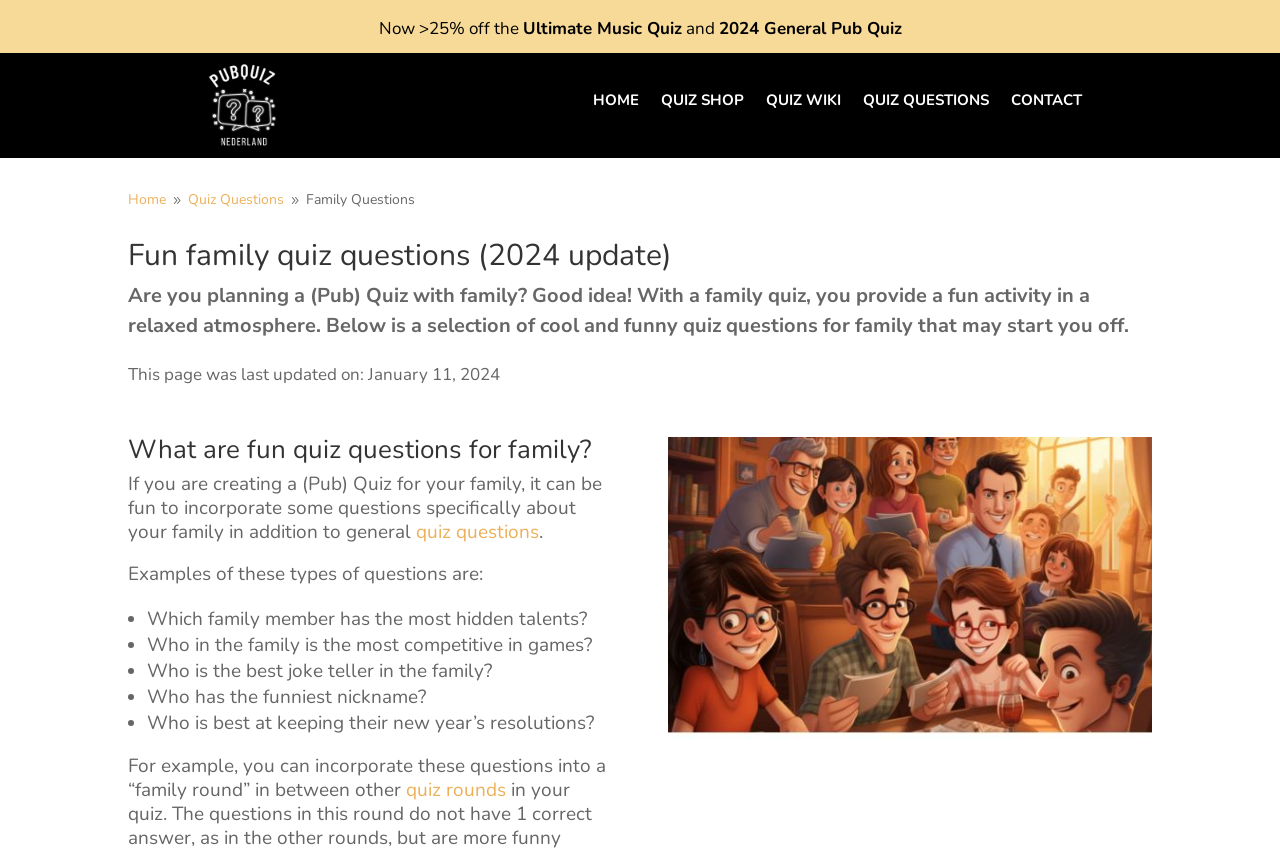Provide the bounding box coordinates for the area that should be clicked to complete the instruction: "Click the '2024 General Pub Quiz' link".

[0.561, 0.02, 0.704, 0.047]